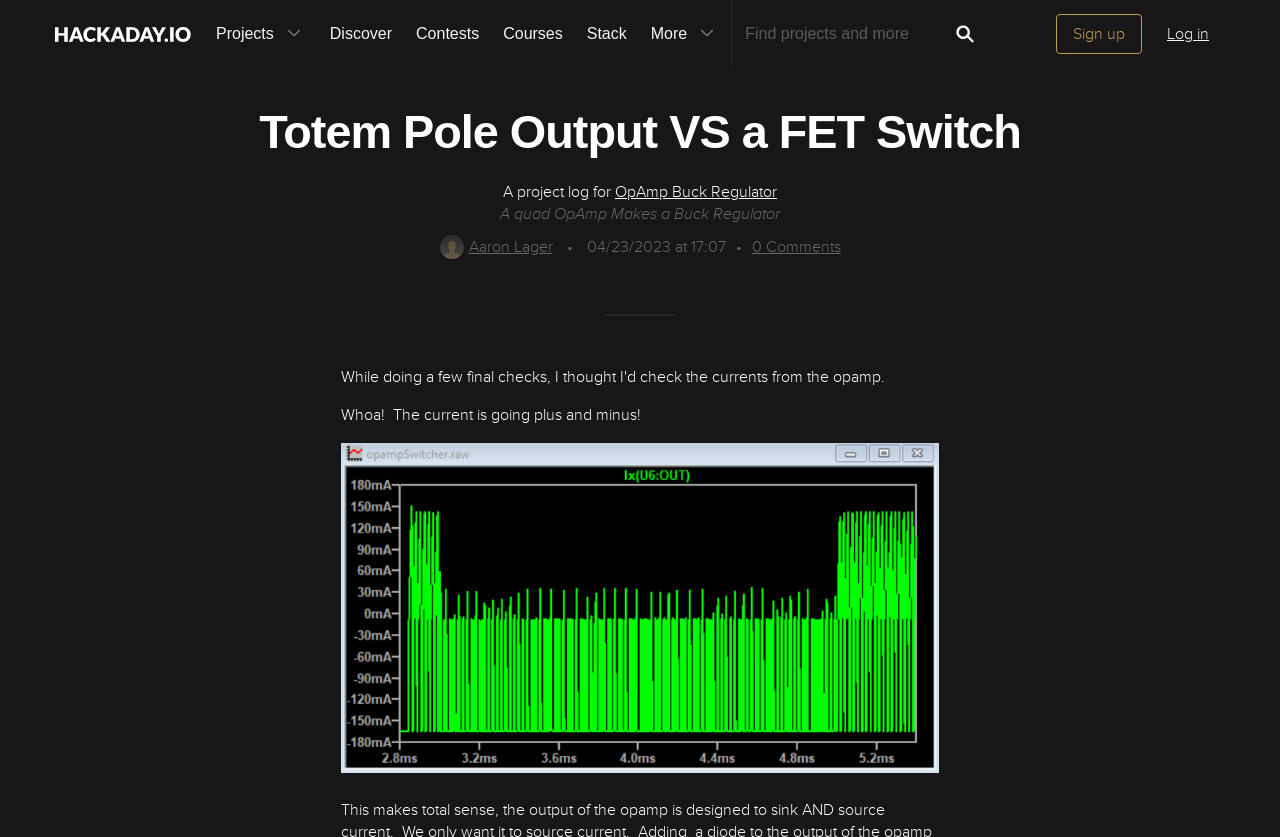Find the bounding box coordinates of the element's region that should be clicked in order to follow the given instruction: "Sign up for an account". The coordinates should consist of four float numbers between 0 and 1, i.e., [left, top, right, bottom].

[0.825, 0.017, 0.892, 0.065]